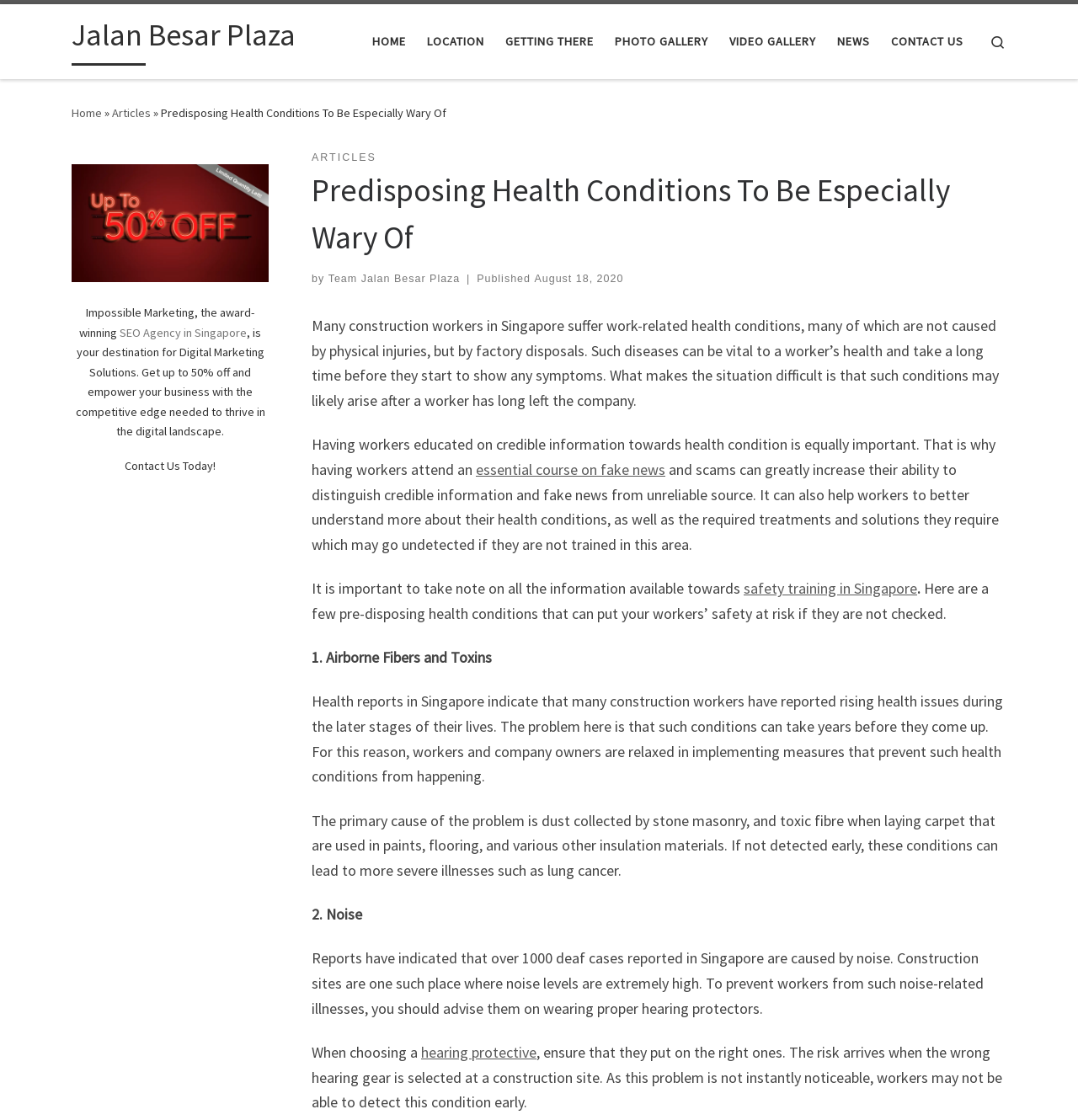Please determine the bounding box coordinates of the element's region to click for the following instruction: "Learn about safety training in Singapore".

[0.69, 0.517, 0.851, 0.534]